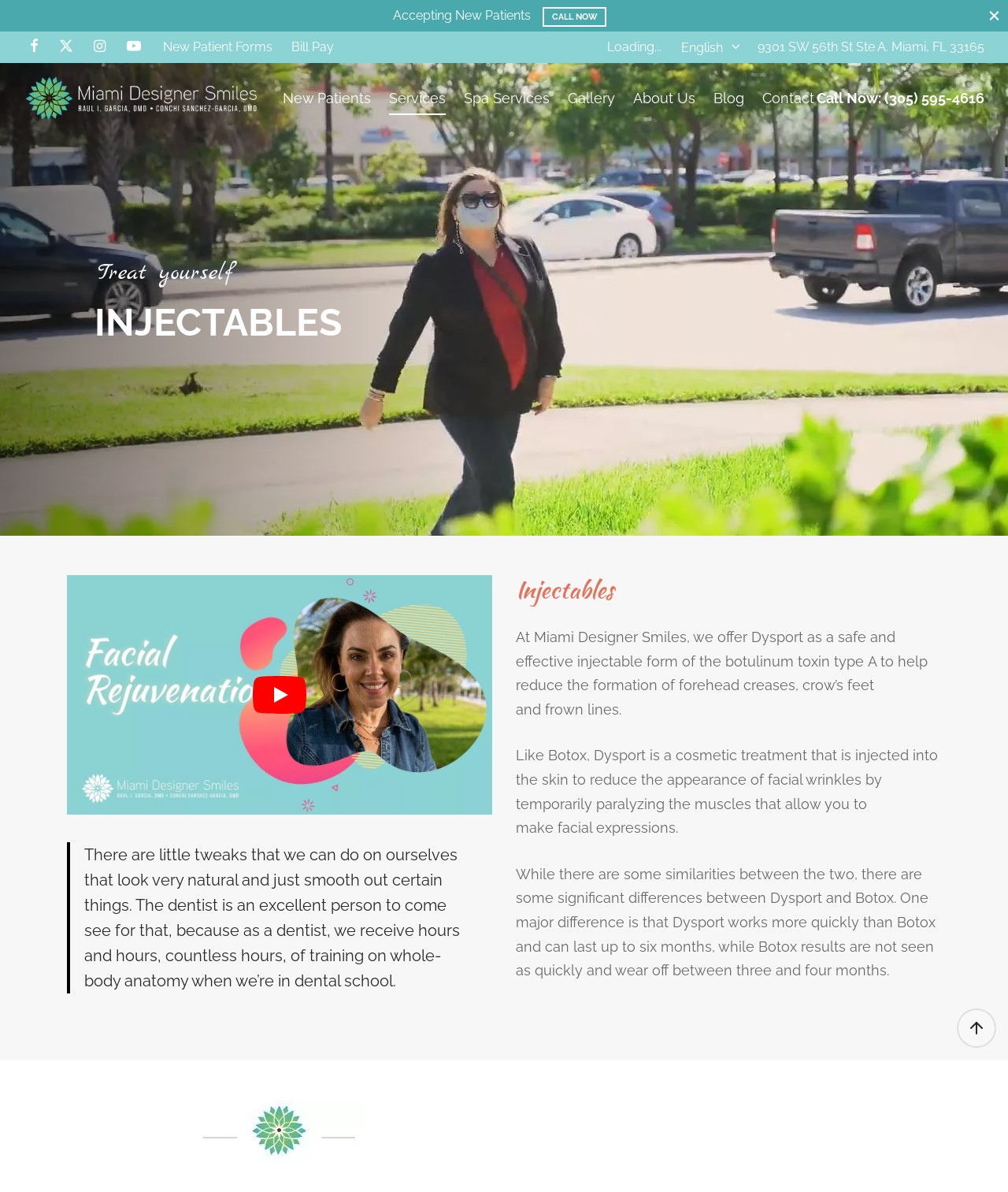Answer the question with a brief word or phrase:
What is the address of the dental clinic?

9301 SW 56th St Ste A. Miami, FL 33165